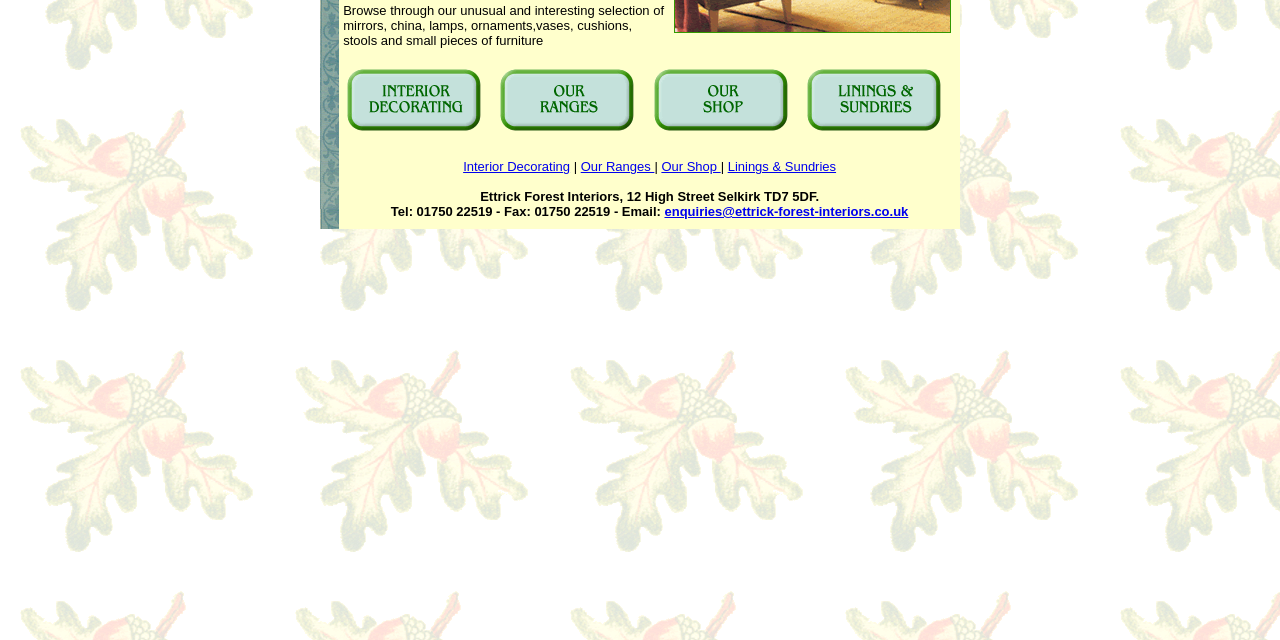Provide the bounding box coordinates of the HTML element described by the text: "Switch to our mobile site". The coordinates should be in the format [left, top, right, bottom] with values between 0 and 1.

None